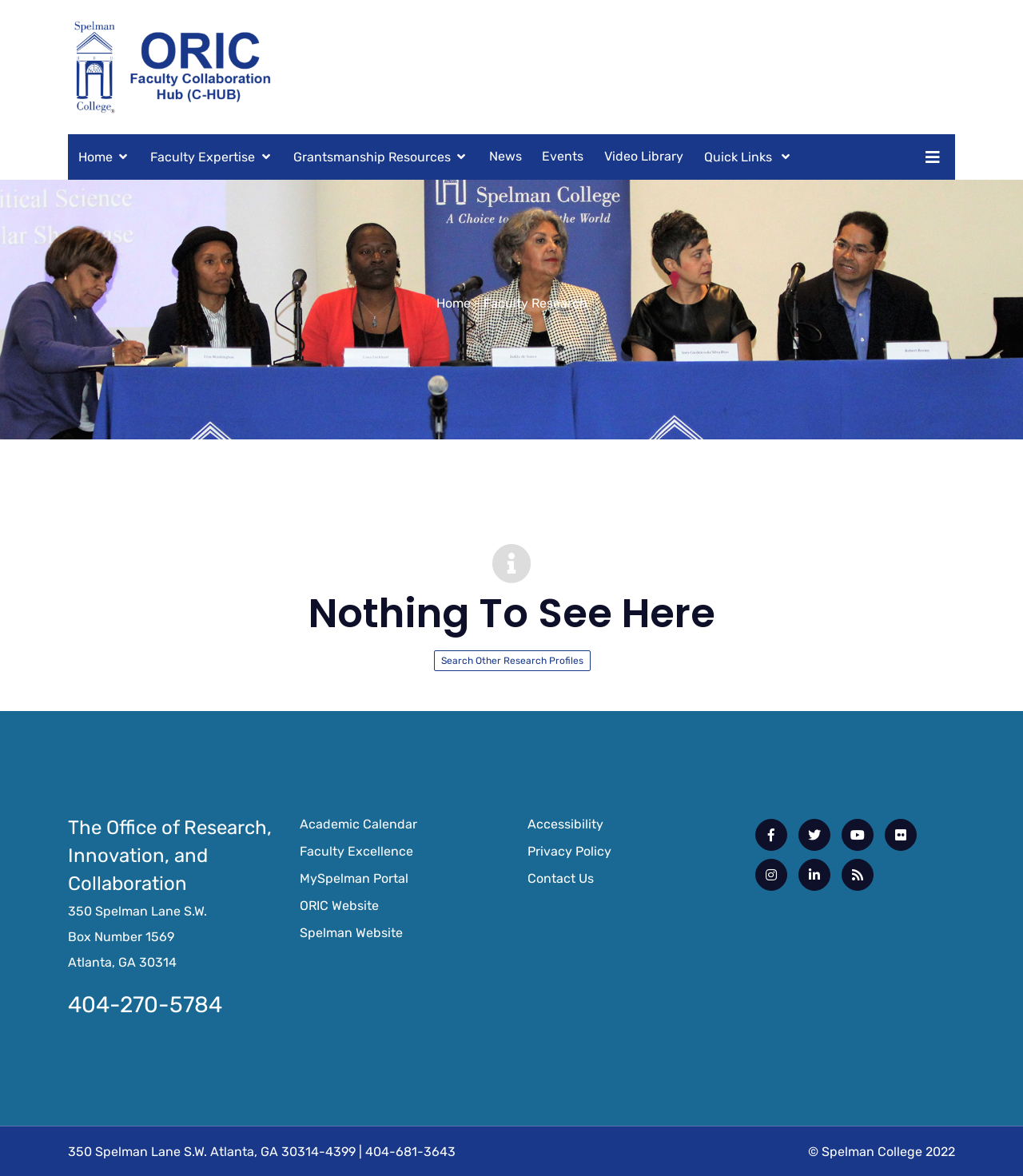From the webpage screenshot, predict the bounding box coordinates (top-left x, top-left y, bottom-right x, bottom-right y) for the UI element described here: News

[0.468, 0.114, 0.52, 0.152]